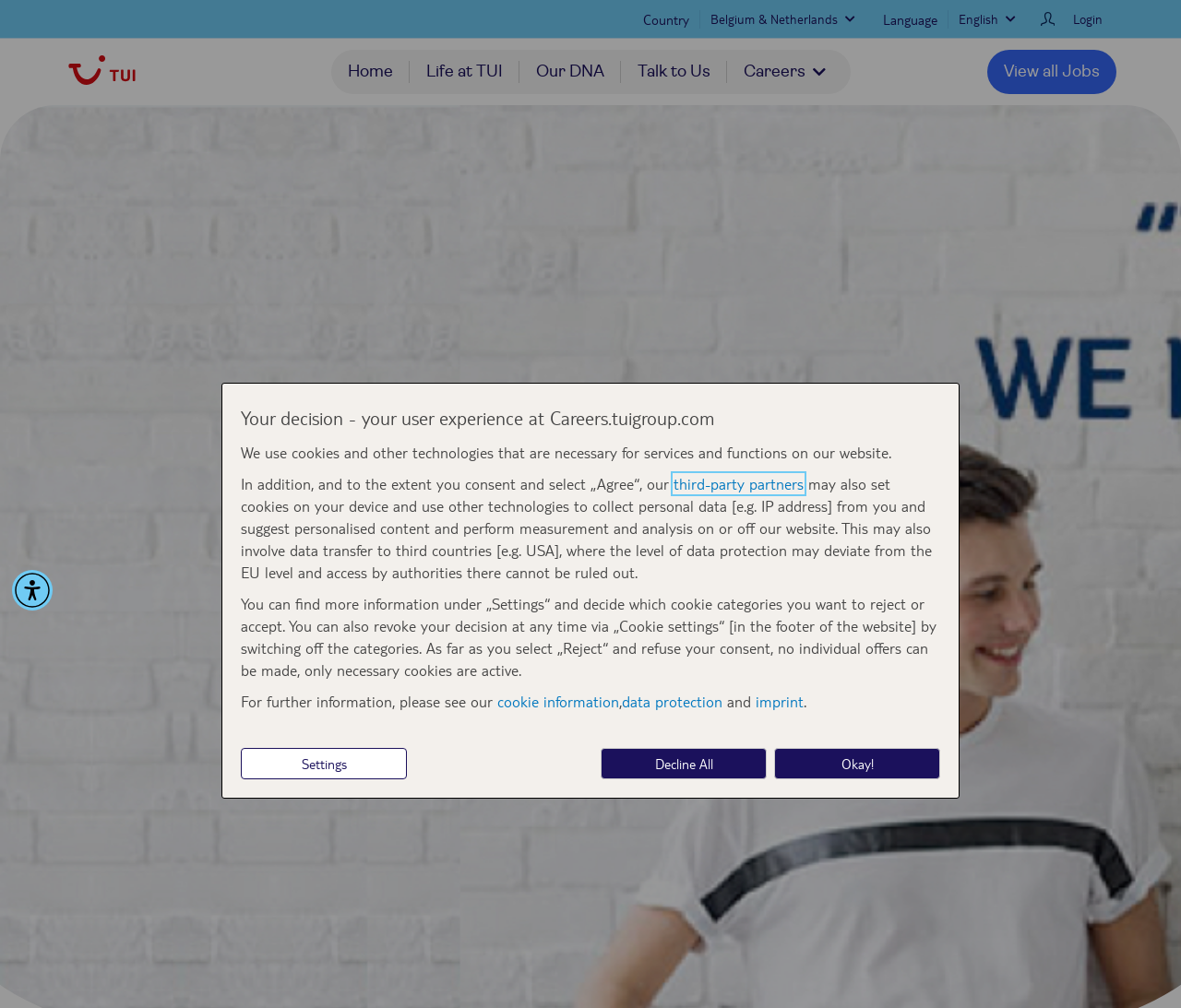What is the language of the webpage?
Provide a detailed and extensive answer to the question.

I determined the answer by looking at the element with the text 'Language English' which is located at the top of the webpage, indicating that the language of the webpage is English.